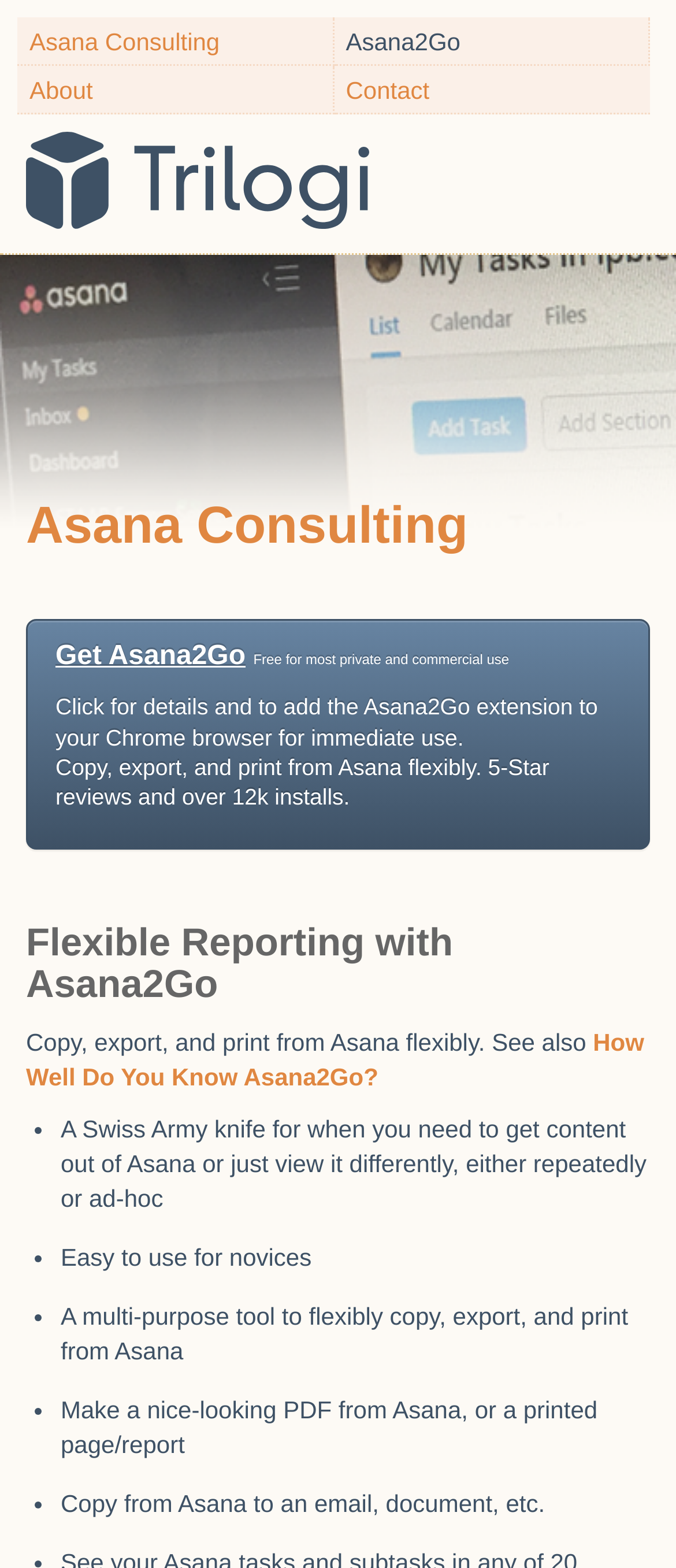What can be done with the content copied from Asana?
From the image, respond using a single word or phrase.

Make a PDF or print a report